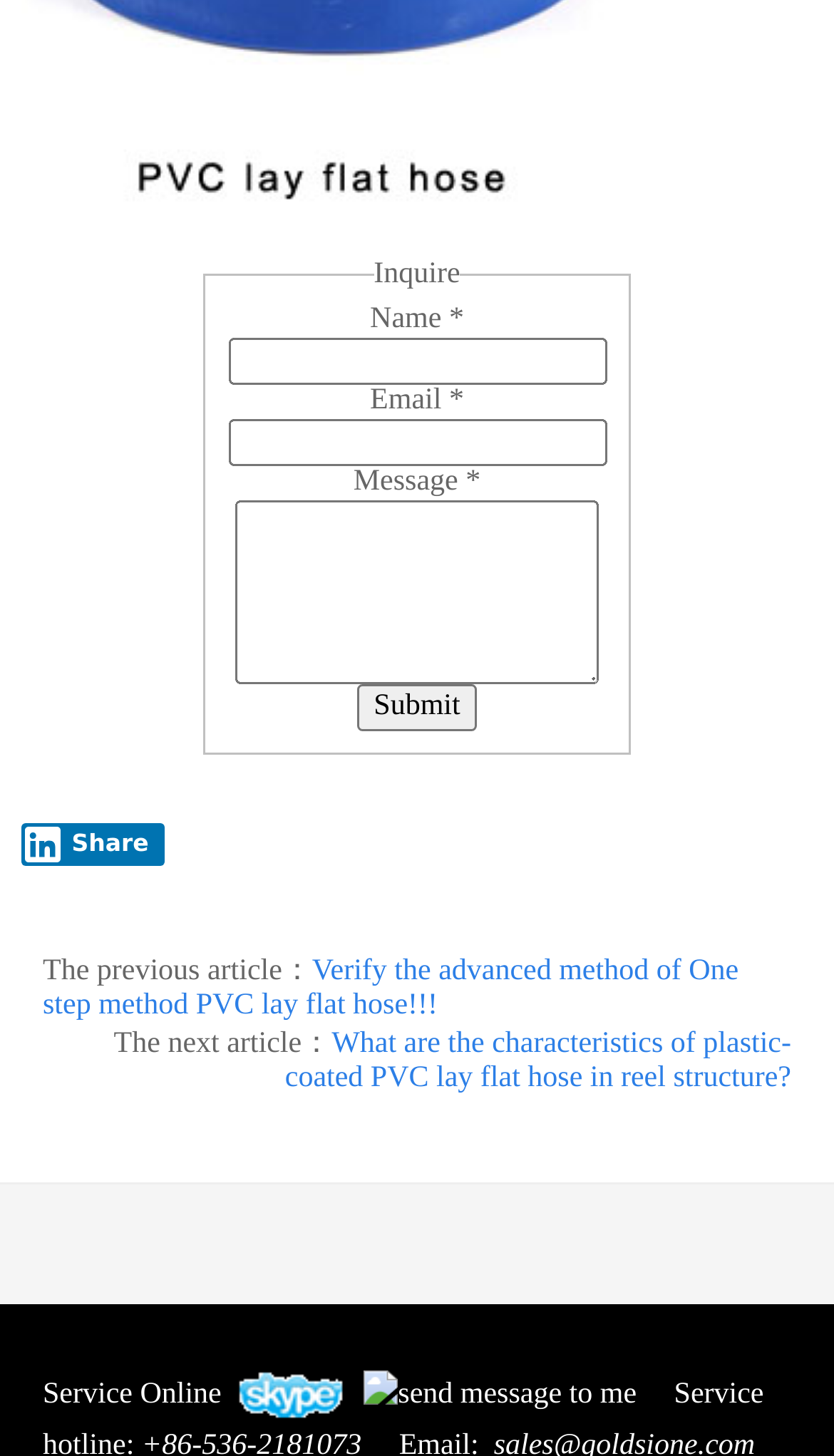What is the topic of the previous article?
Look at the image and answer the question using a single word or phrase.

One step method PVC lay flat hose